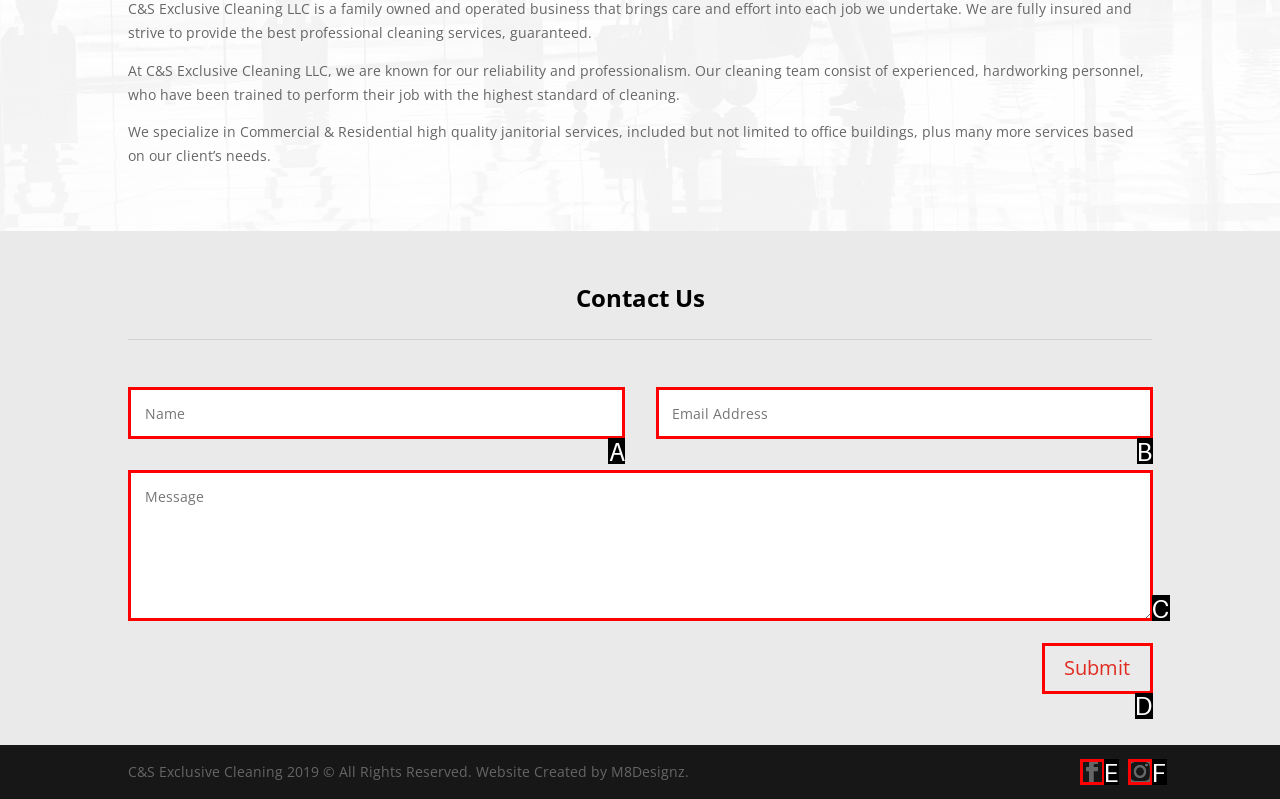What letter corresponds to the UI element described here: name="et_pb_contact_message_0" placeholder="Message"
Reply with the letter from the options provided.

C